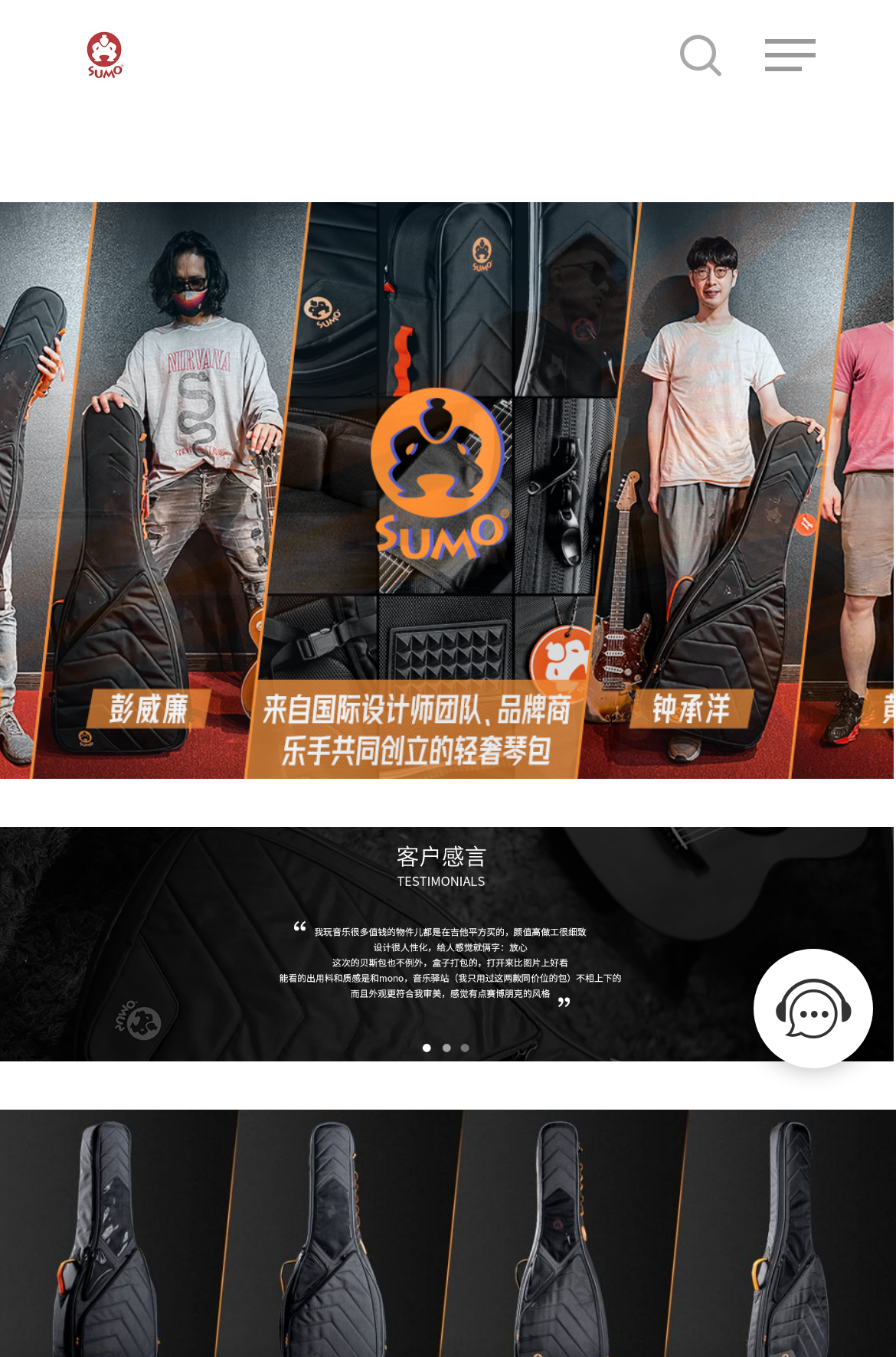What is the purpose of the search box?
Deliver a detailed and extensive answer to the question.

The search box is located at the top of the webpage, and it has a placeholder text 'Search'. This suggests that the user can input keywords to search for products or related information on the website.